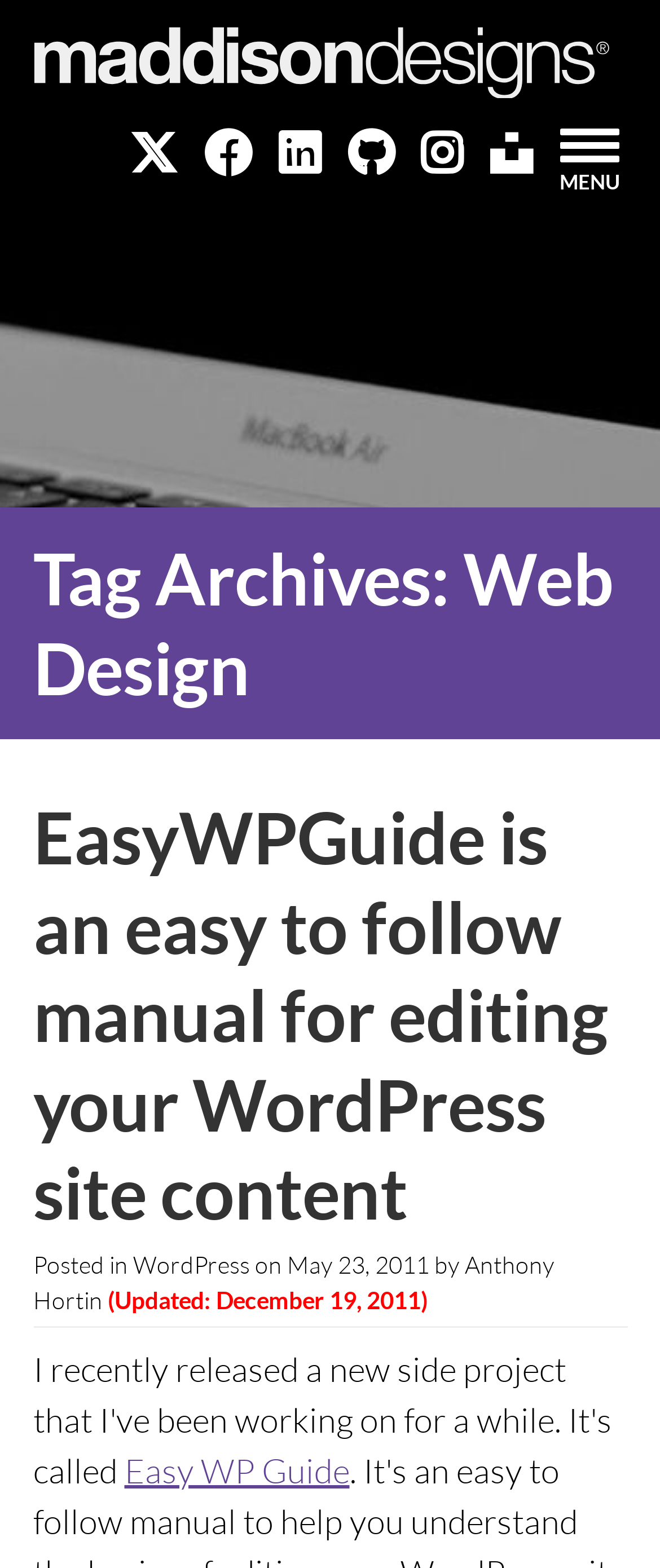Answer the question below using just one word or a short phrase: 
What is the date of the post update?

December 19, 2011